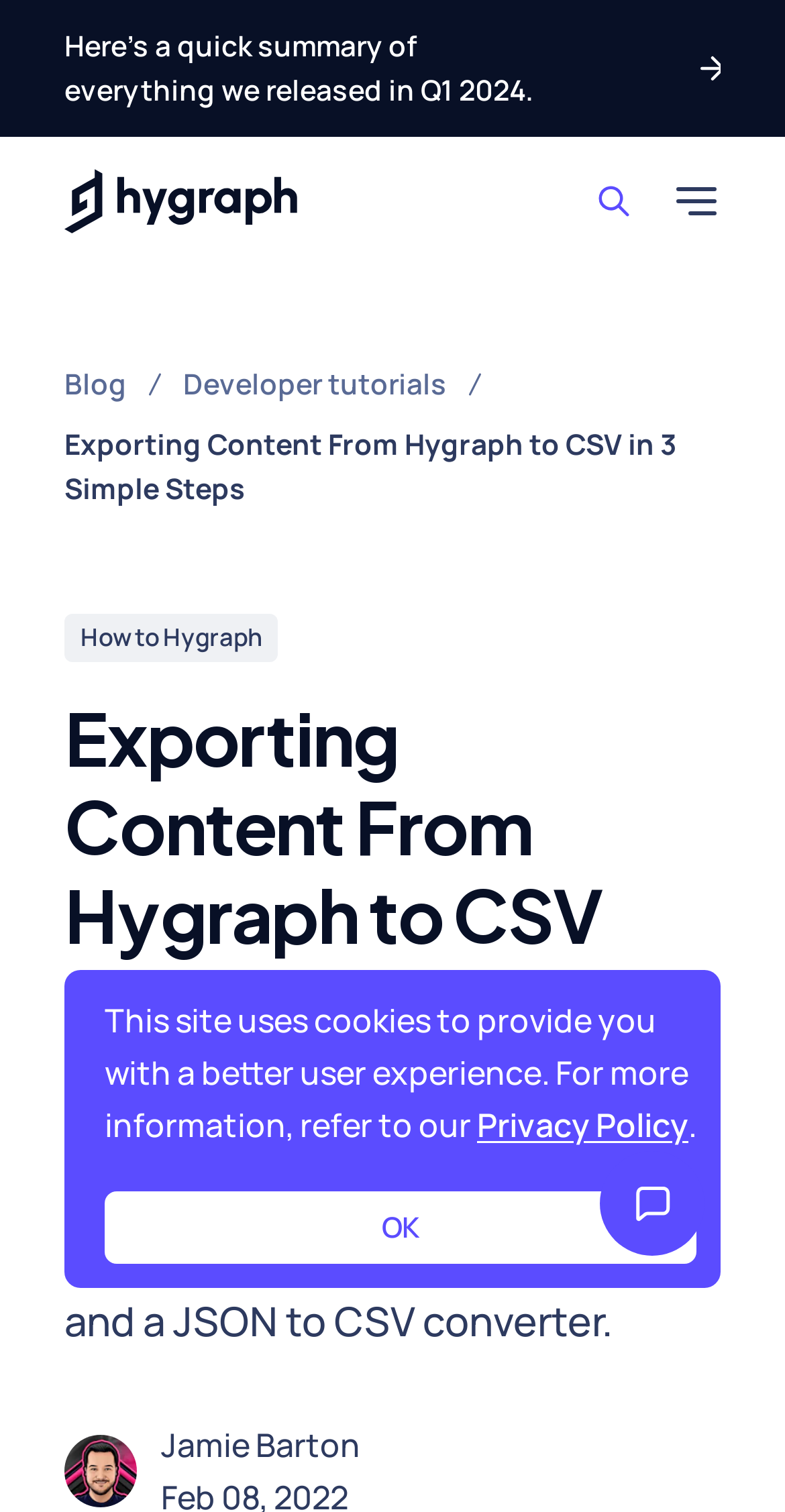Give an extensive and precise description of the webpage.

The webpage is about exporting content from Hygraph to CSV in 3 simple steps. At the top, there is a button with a quick summary of everything released in Q1 2024, accompanied by two small images. Next to it, there is a link to Hygraph with an image. On the right side, there is a search button with an image and a toggle mobile menu button with an image.

Below these elements, there is a navigation section with breadcrumbs, consisting of links to Blog, Developer tutorials, and How to Hygraph, separated by small images. The main title "Exporting Content From Hygraph to CSV in 3 Simple Steps" is displayed prominently in the middle of the page.

At the bottom, there is a section with a button and an image, and a static text about the site using cookies, with a link to the Privacy Policy. Finally, there is an OK button at the very bottom.

There are a total of 5 buttons, 7 images, 5 links, and 2 static text elements on the page. The layout is organized, with elements positioned in a logical and easy-to-follow manner.